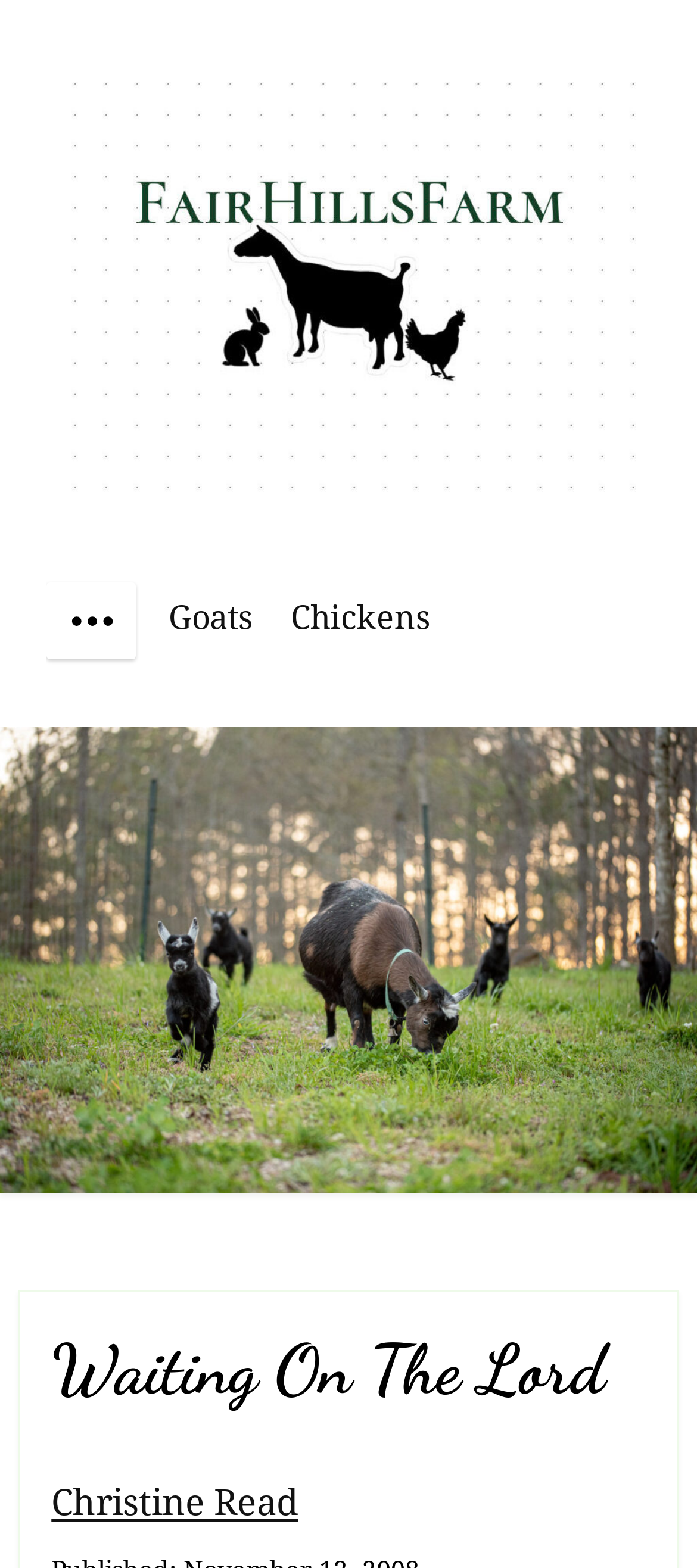Predict the bounding box coordinates of the UI element that matches this description: "Christine Read". The coordinates should be in the format [left, top, right, bottom] with each value between 0 and 1.

[0.074, 0.941, 0.428, 0.973]